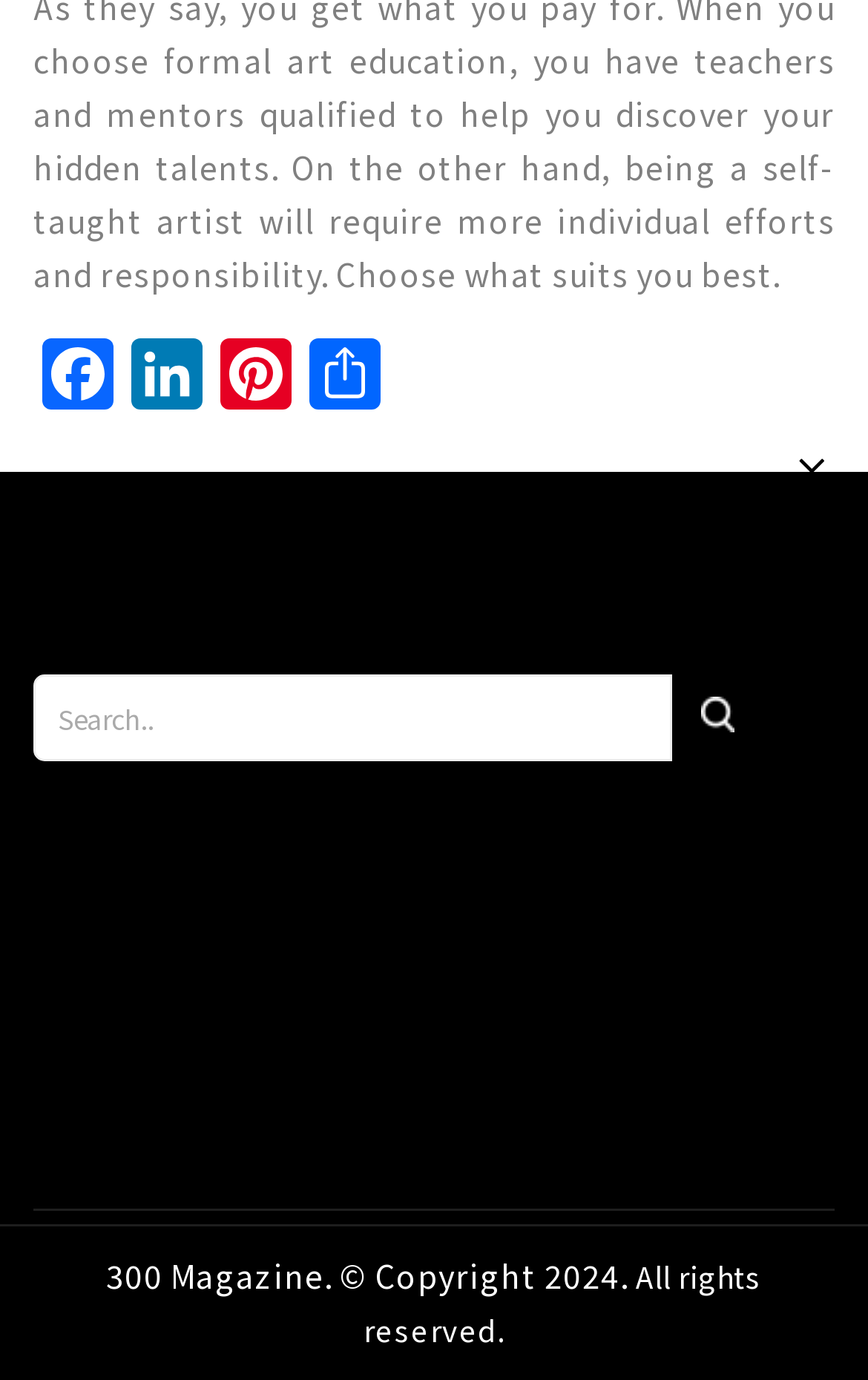How many social media links are at the top?
Look at the image and provide a detailed response to the question.

There are 4 social media links at the top of the webpage, which are 'Facebook', 'LinkedIn', 'Pinterest', and 'Share', located inside the root element with bounding boxes of [0.038, 0.245, 0.141, 0.3], [0.141, 0.245, 0.244, 0.3], [0.244, 0.245, 0.346, 0.3], and [0.346, 0.245, 0.449, 0.3] respectively.